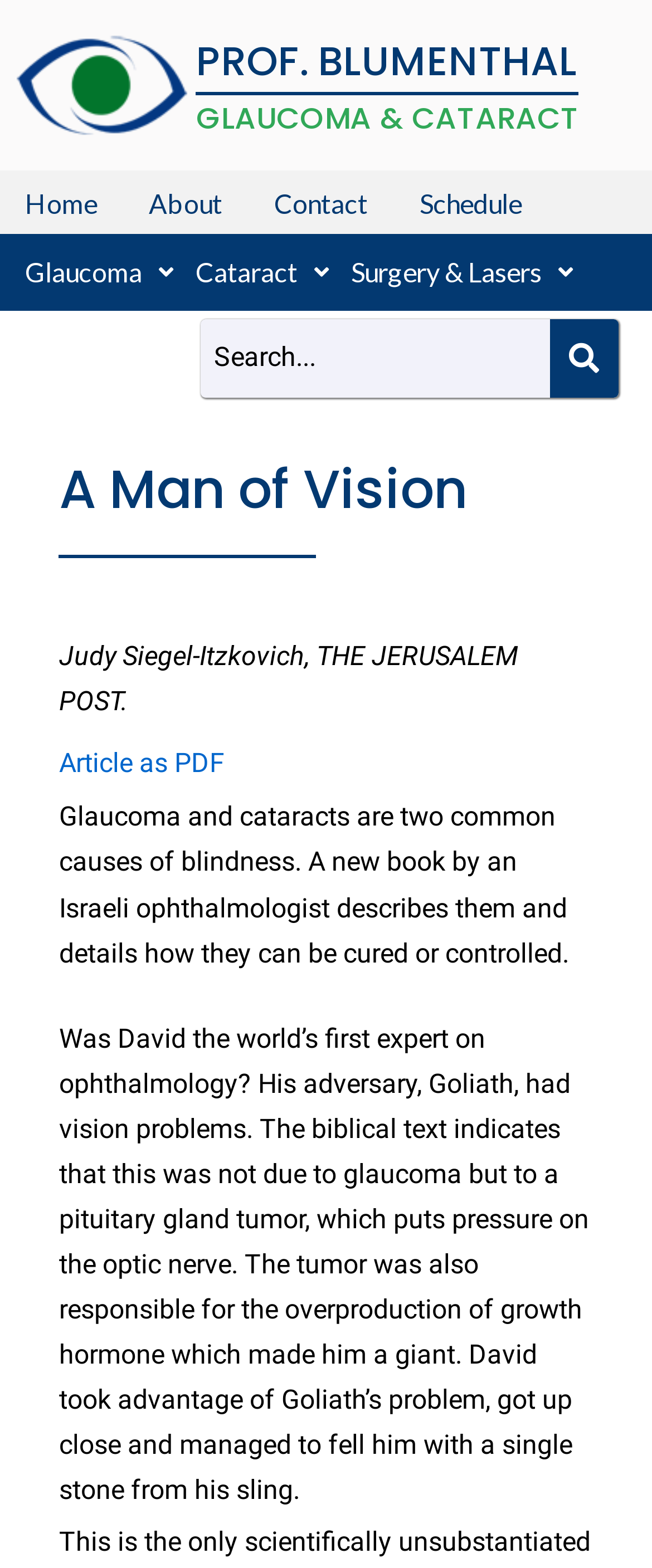Create a detailed description of the webpage's content and layout.

The webpage appears to be an article or blog post about a book written by an Israeli ophthalmologist, Prof. Eytan Blumenthal, focusing on glaucoma and cataracts. 

At the top of the page, there is a heading "PROF. BLUMENTHAL" followed by another heading "GLAUCOMA & CATARACT". Below these headings, there are four links: "Home", "About", "Contact", and "Schedule", which are likely part of the website's navigation menu.

To the left of the navigation menu, there are three links with icons: "Glaucoma", "Cataract", and "Surgery & Lasers", which may be related to the book's topics. 

On the right side of the page, there is a search bar with a button. Above the search bar, there is a heading "A Man of Vision" with a link to the same title. 

The main content of the page starts with a byline "Judy Siegel-Itzkovich, THE JERUSALEM POST." followed by a link to download the article as a PDF. 

Below the byline, there is a paragraph describing the book's content, which discusses glaucoma and cataracts as common causes of blindness and how they can be cured or controlled. 

The next section appears to be an excerpt from the book, which tells a story about David and Goliath, suggesting that Goliath's vision problems were due to a pituitary gland tumor, not glaucoma.